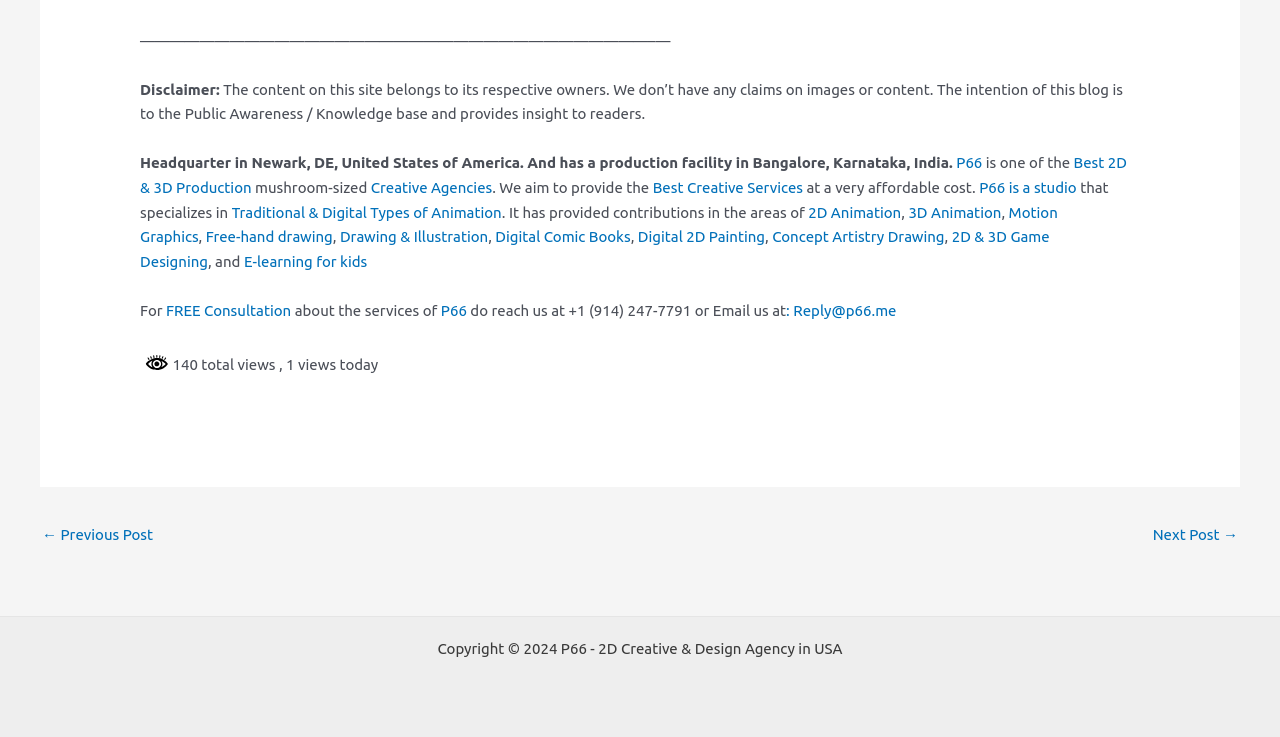Please predict the bounding box coordinates (top-left x, top-left y, bottom-right x, bottom-right y) for the UI element in the screenshot that fits the description: Best 2D & 3D Production

[0.109, 0.209, 0.88, 0.266]